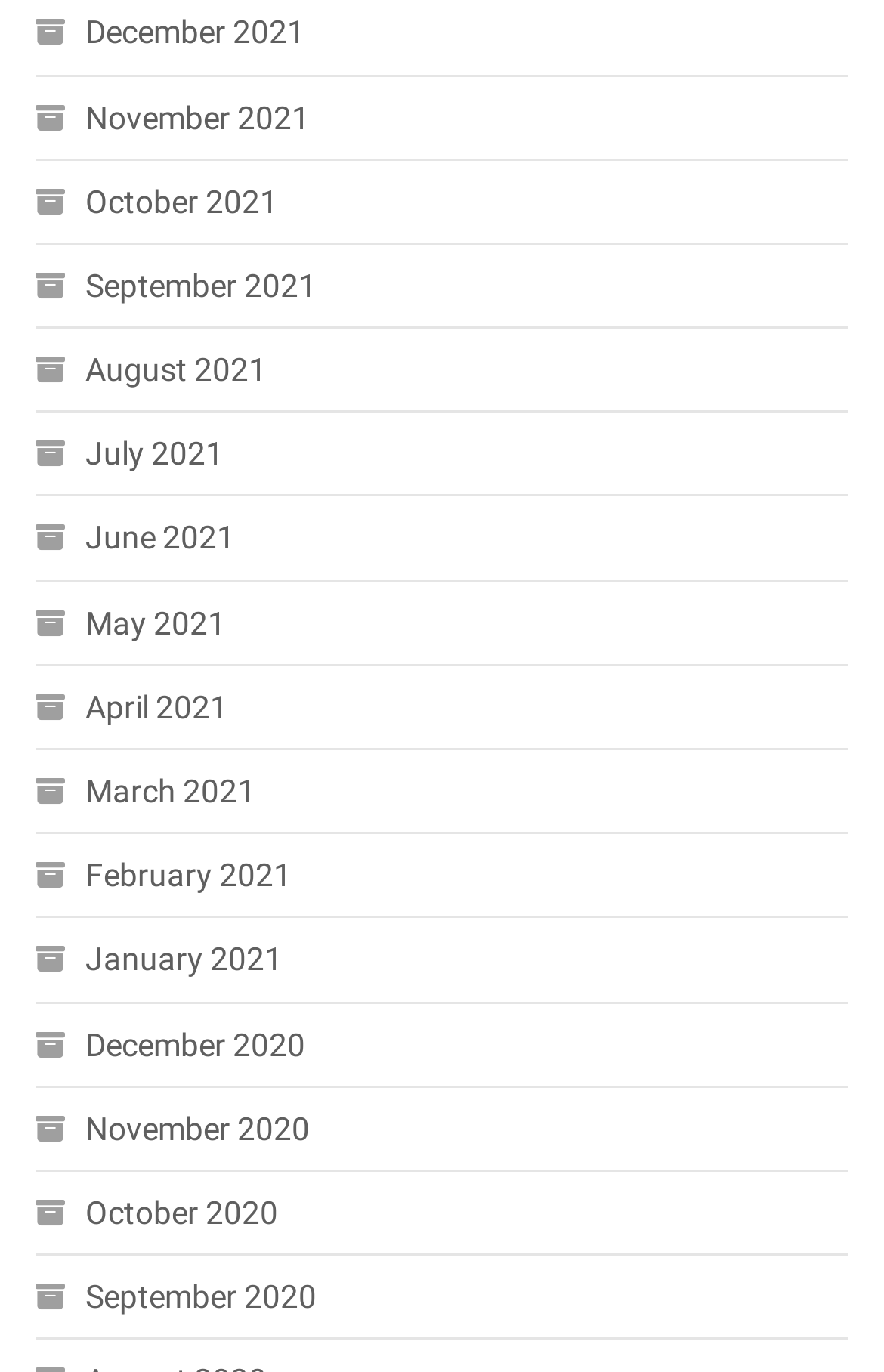Answer succinctly with a single word or phrase:
How many links are there on the webpage?

16